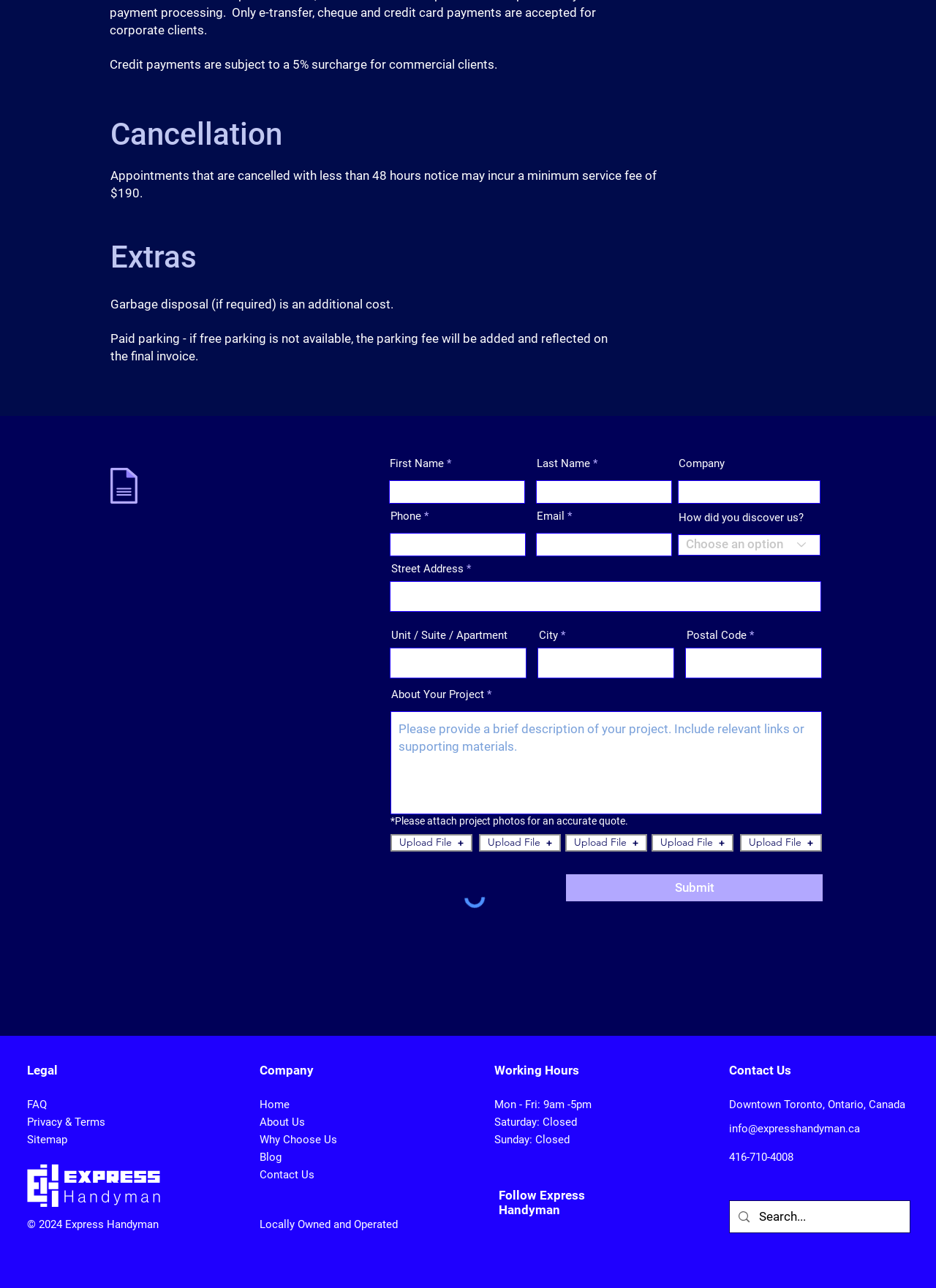Locate the bounding box coordinates of the element that needs to be clicked to carry out the instruction: "Submit the form". The coordinates should be given as four float numbers ranging from 0 to 1, i.e., [left, top, right, bottom].

[0.605, 0.679, 0.879, 0.7]